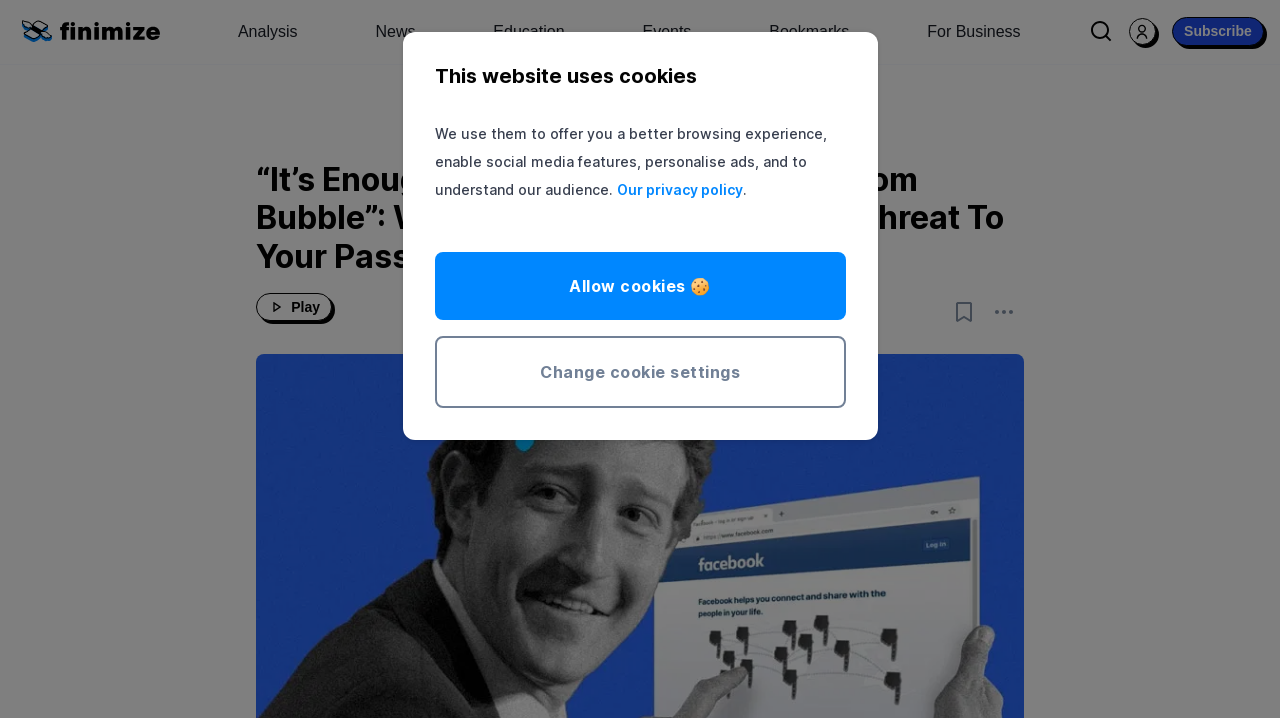Please reply to the following question with a single word or a short phrase:
What is the purpose of the 'Add bookmark' button?

To add a bookmark